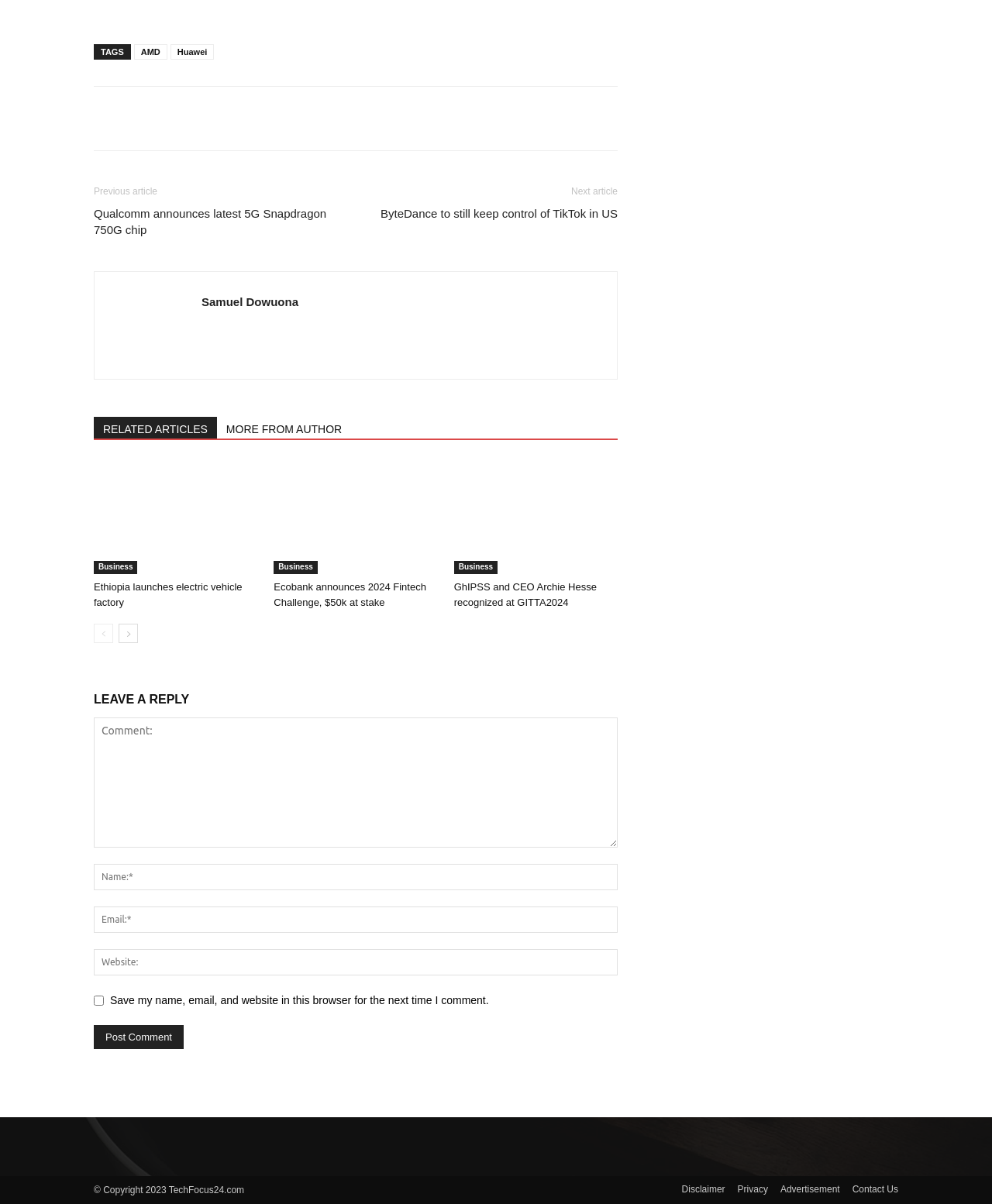Reply to the question with a single word or phrase:
What is the category of the article 'Ethiopia launches electric vehicle factory'?

Business